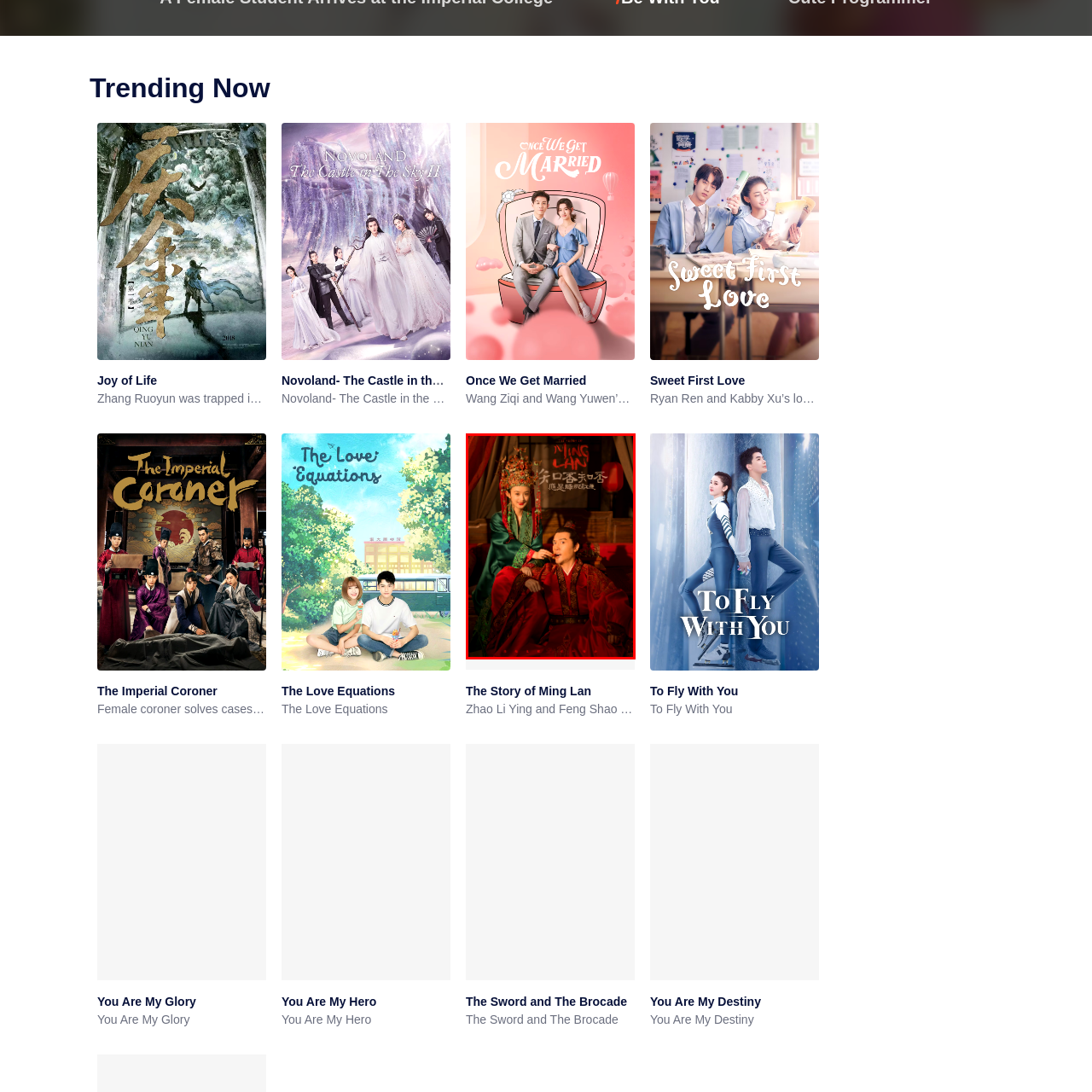What is the style of the backdrop in the image?  
Look closely at the image marked by the red border and give a detailed response rooted in the visual details found within the image.

The backdrop in the image is richly detailed, featuring intricate designs and vibrant colors that are characteristic of the show's production, which adds to the overall aesthetic of a historical romance and sets the context for the romantic scene.